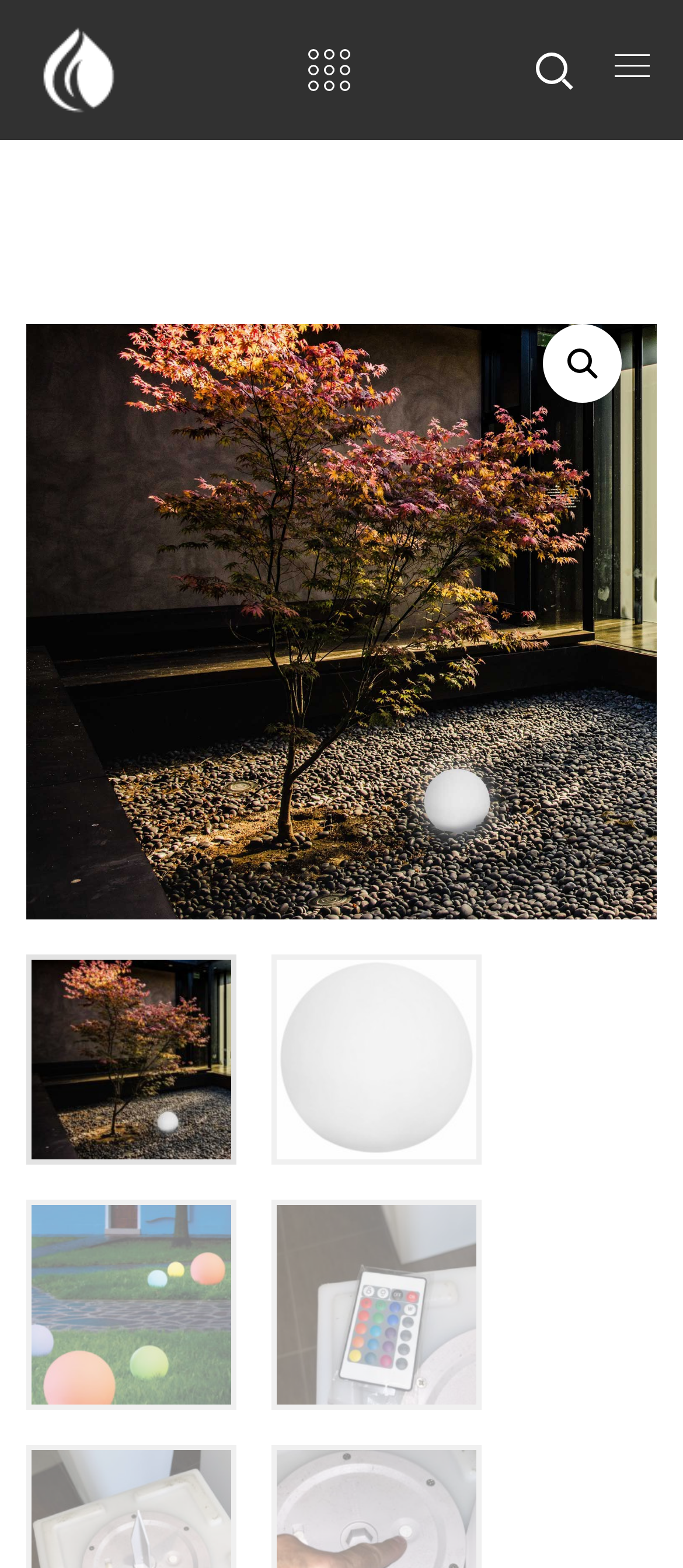What is the size of the product?
Offer a detailed and exhaustive answer to the question.

The root element 'SFERA-LUCE-50 Rechargeable bright Led solar sphere with the sun 50 cm' contains the text '50 cm', which indicates the size of the product.